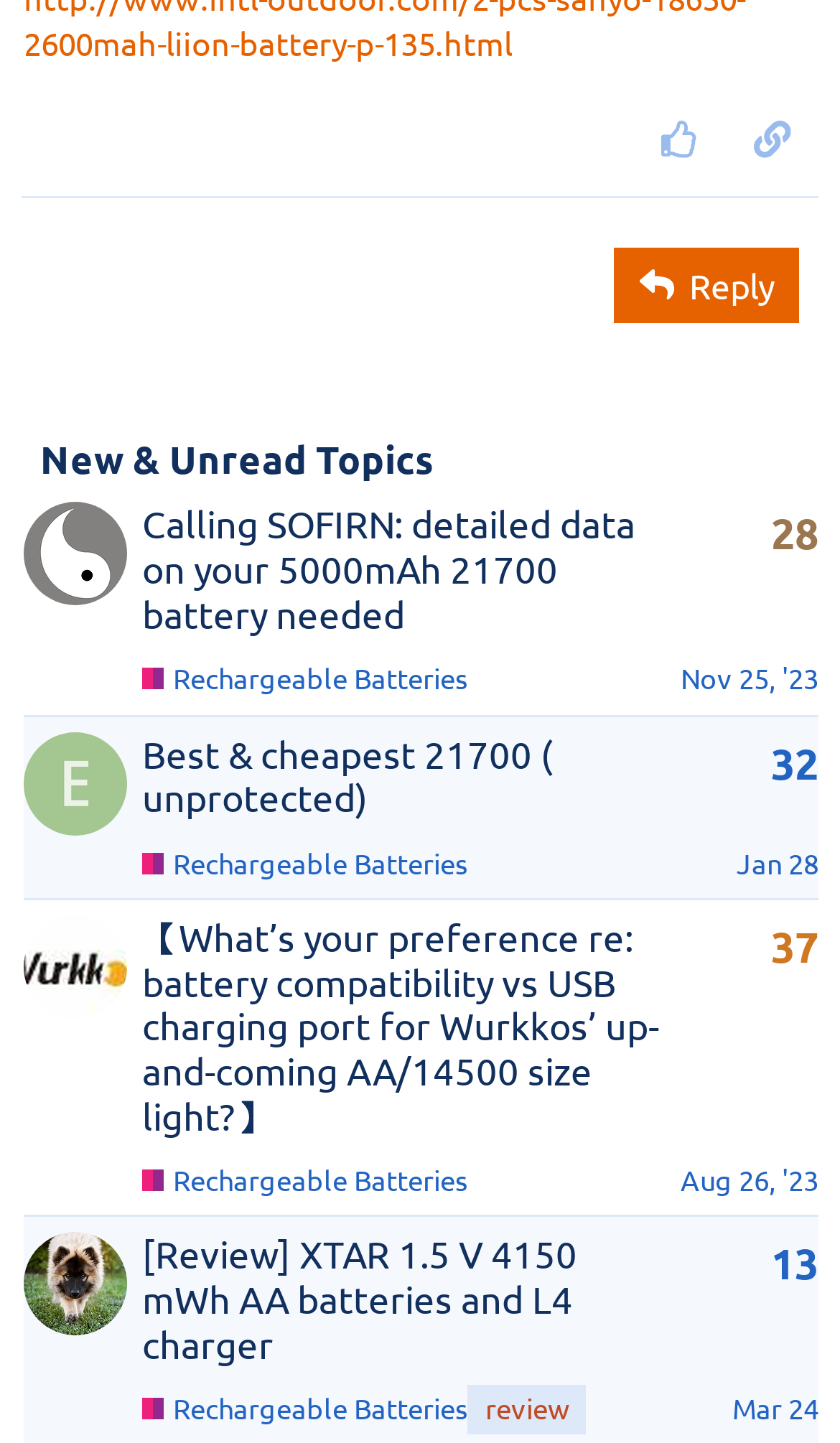Locate the bounding box of the user interface element based on this description: "title="dmenezes"".

[0.028, 0.366, 0.151, 0.394]